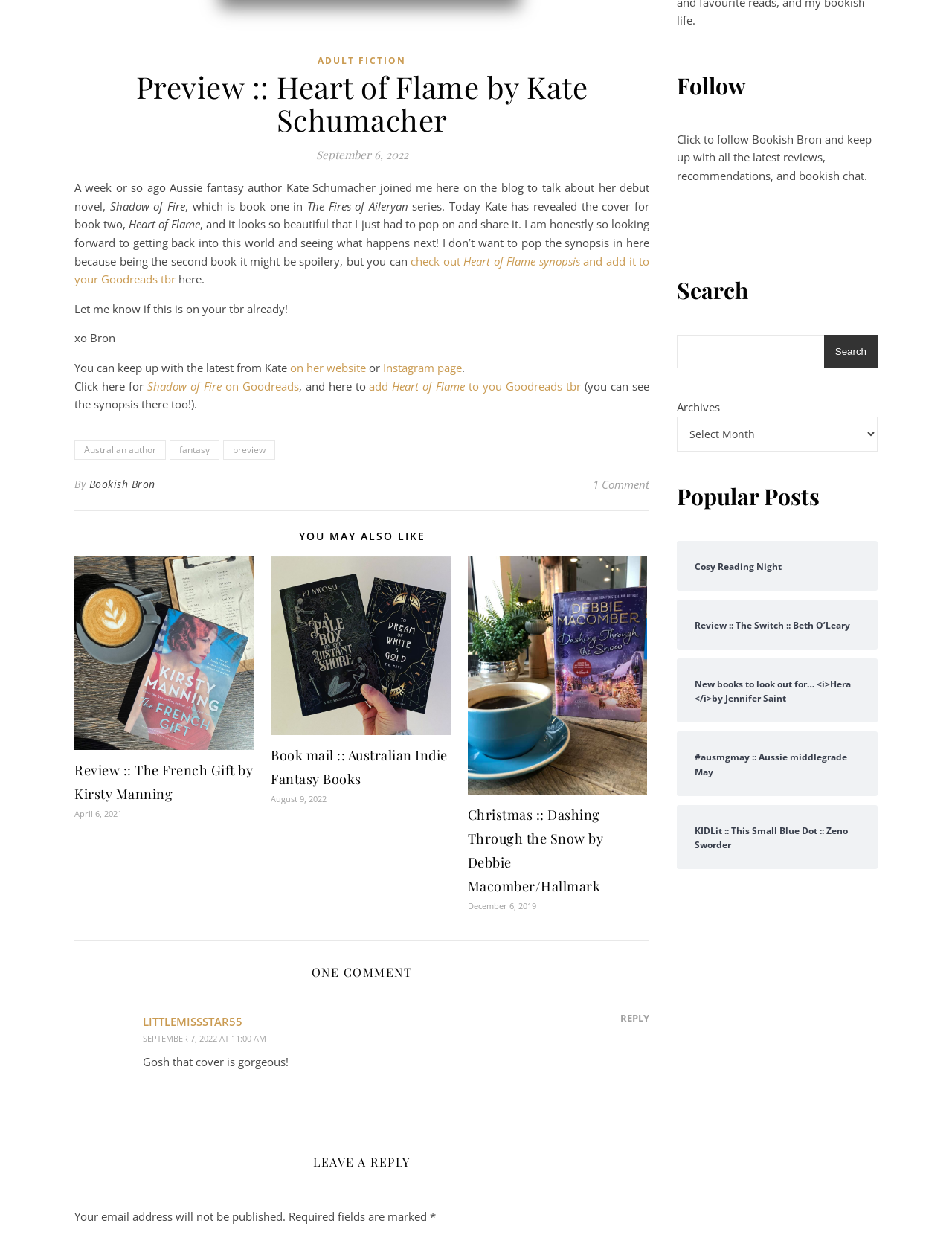Please specify the bounding box coordinates of the clickable region necessary for completing the following instruction: "Click on the link to Review :: The French Gift by Kirsty Manning". The coordinates must consist of four float numbers between 0 and 1, i.e., [left, top, right, bottom].

[0.078, 0.613, 0.266, 0.647]